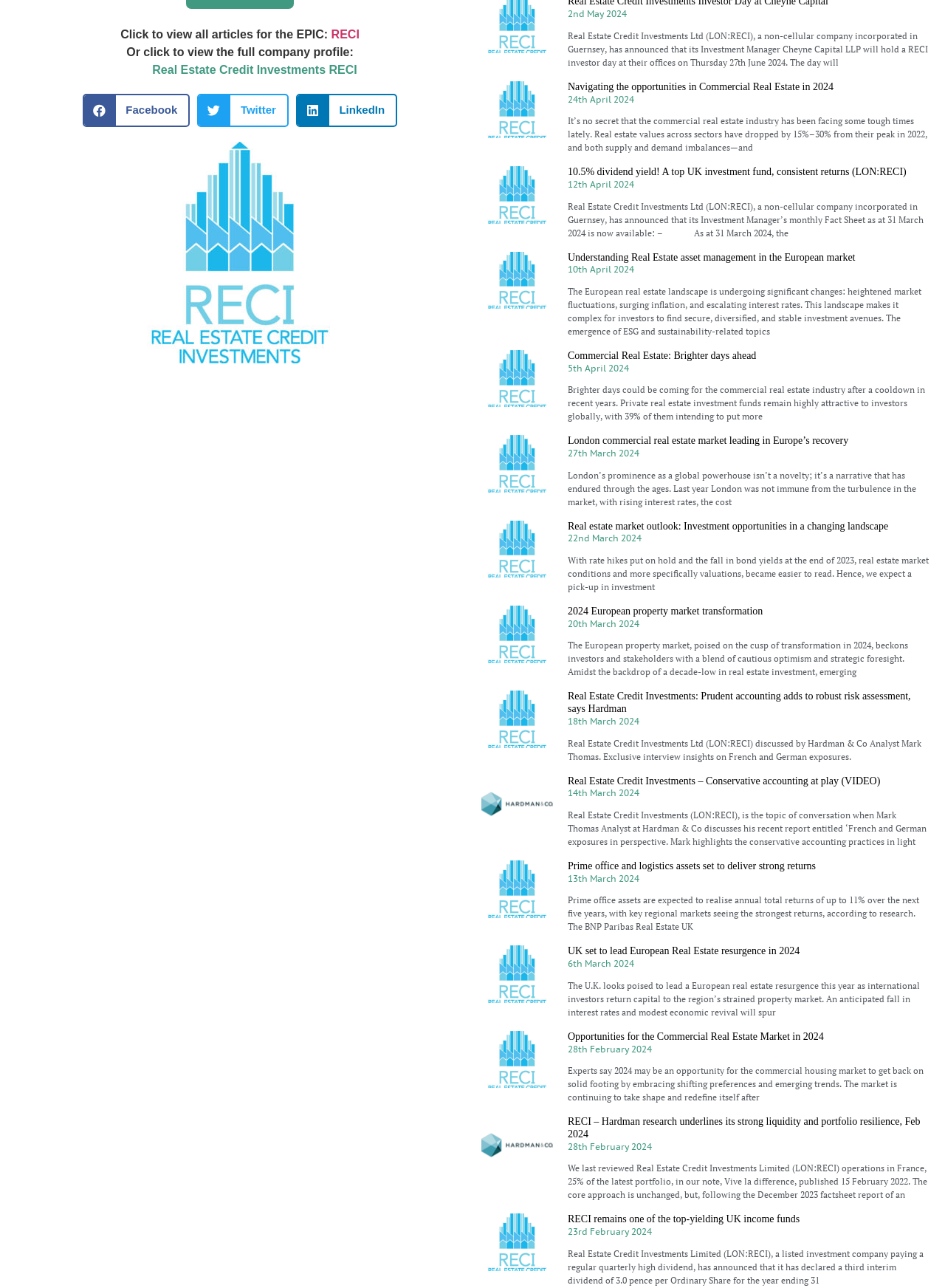Find and provide the bounding box coordinates for the UI element described with: "LinkedIn".

[0.313, 0.073, 0.42, 0.098]